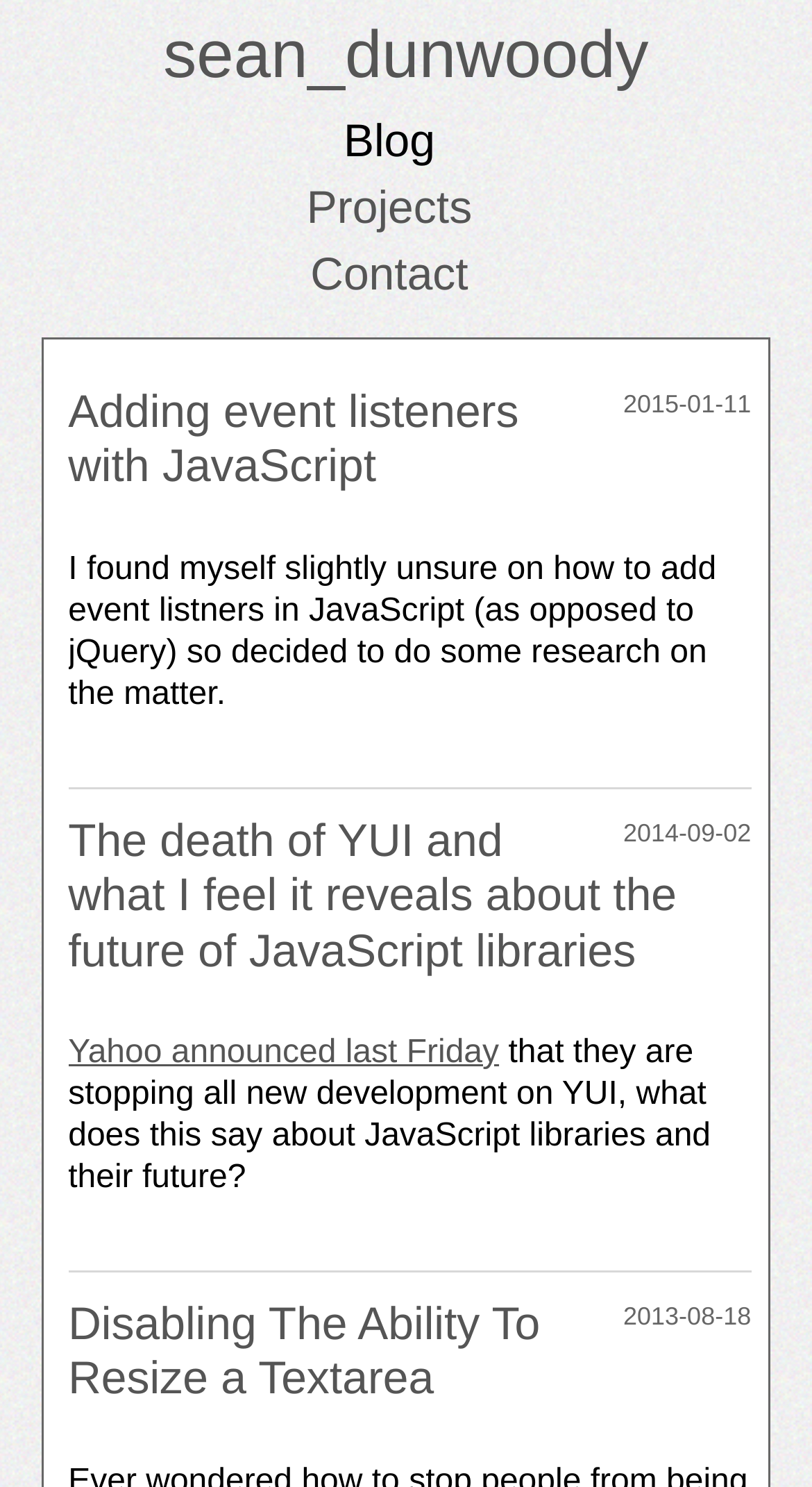Please identify the bounding box coordinates of the element on the webpage that should be clicked to follow this instruction: "Check privacy policy". The bounding box coordinates should be given as four float numbers between 0 and 1, formatted as [left, top, right, bottom].

None